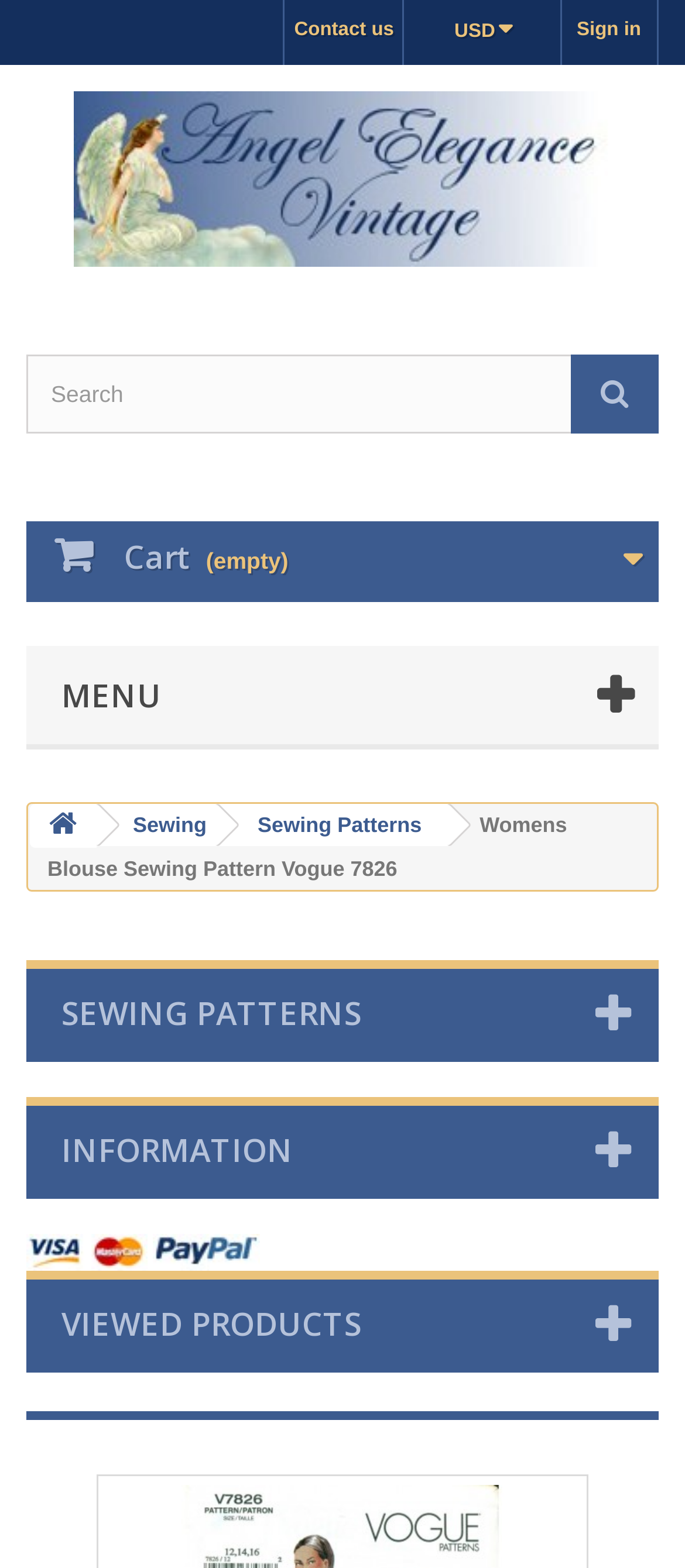Using the format (top-left x, top-left y, bottom-right x, bottom-right y), provide the bounding box coordinates for the described UI element. All values should be floating point numbers between 0 and 1: Sewing

[0.138, 0.513, 0.34, 0.54]